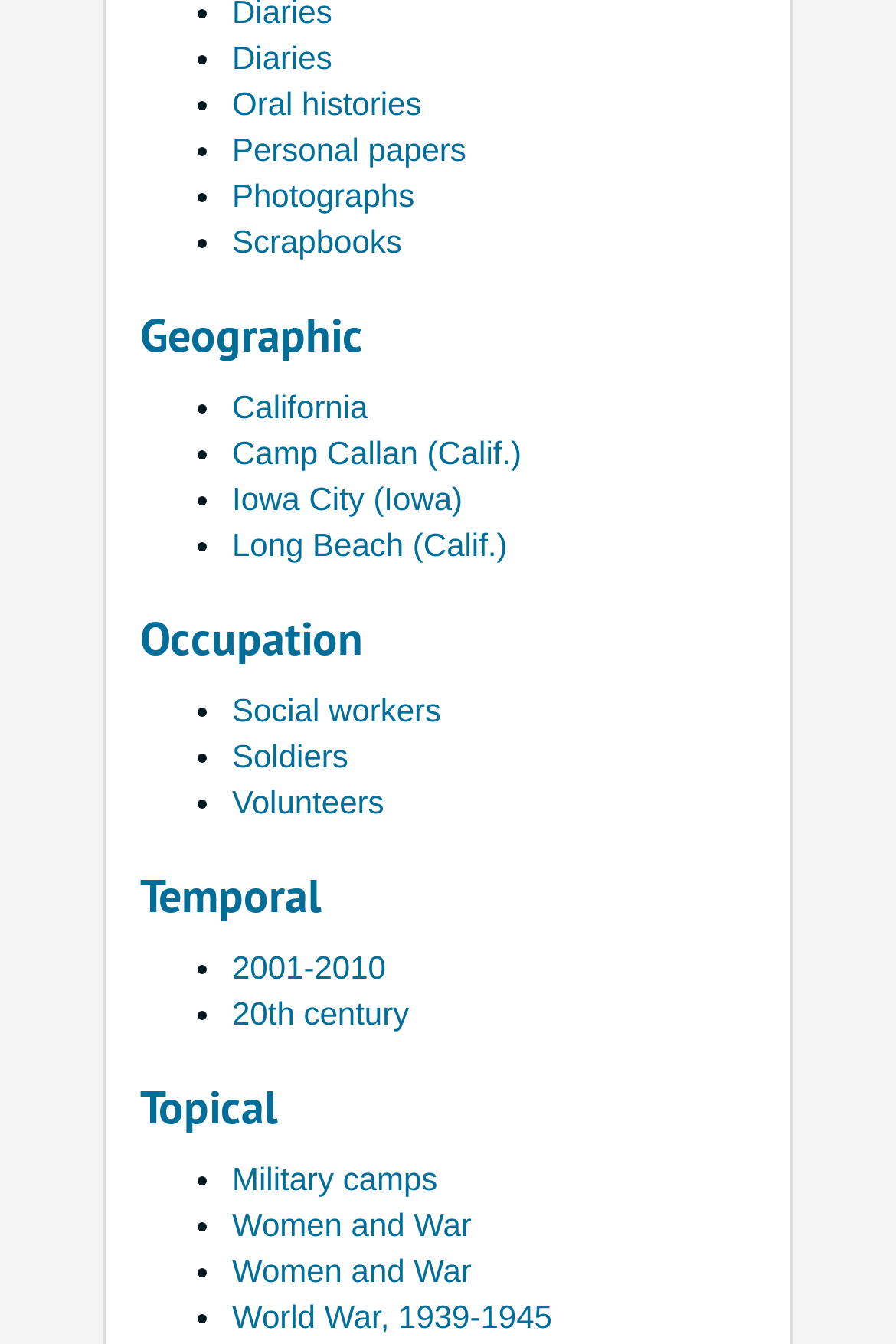Determine the bounding box coordinates of the section I need to click to execute the following instruction: "Learn about social workers". Provide the coordinates as four float numbers between 0 and 1, i.e., [left, top, right, bottom].

[0.259, 0.515, 0.492, 0.542]